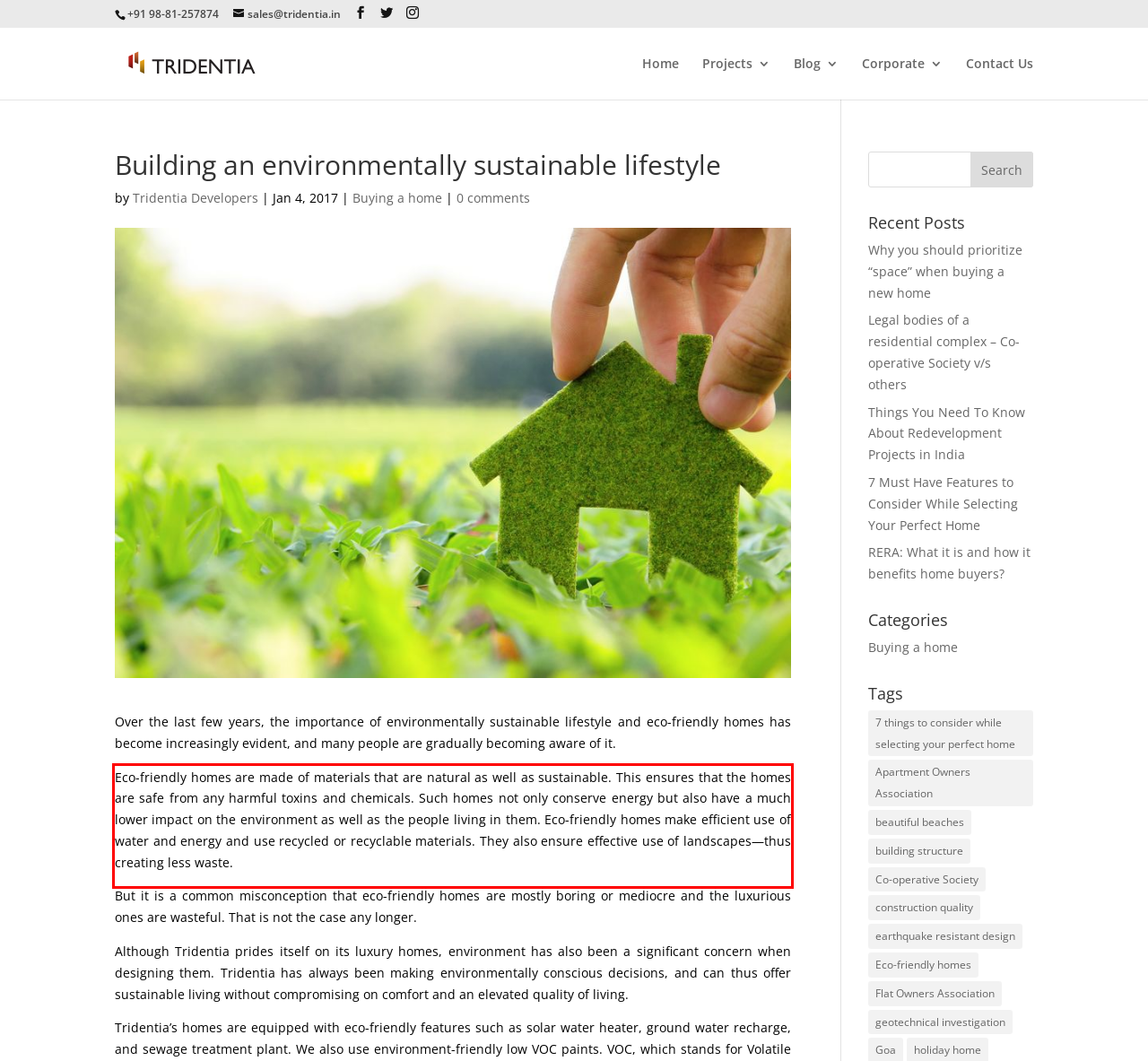There is a UI element on the webpage screenshot marked by a red bounding box. Extract and generate the text content from within this red box.

Eco-friendly homes are made of materials that are natural as well as sustainable. This ensures that the homes are safe from any harmful toxins and chemicals. Such homes not only conserve energy but also have a much lower impact on the environment as well as the people living in them. Eco-friendly homes make efficient use of water and energy and use recycled or recyclable materials. They also ensure effective use of landscapes—thus creating less waste.